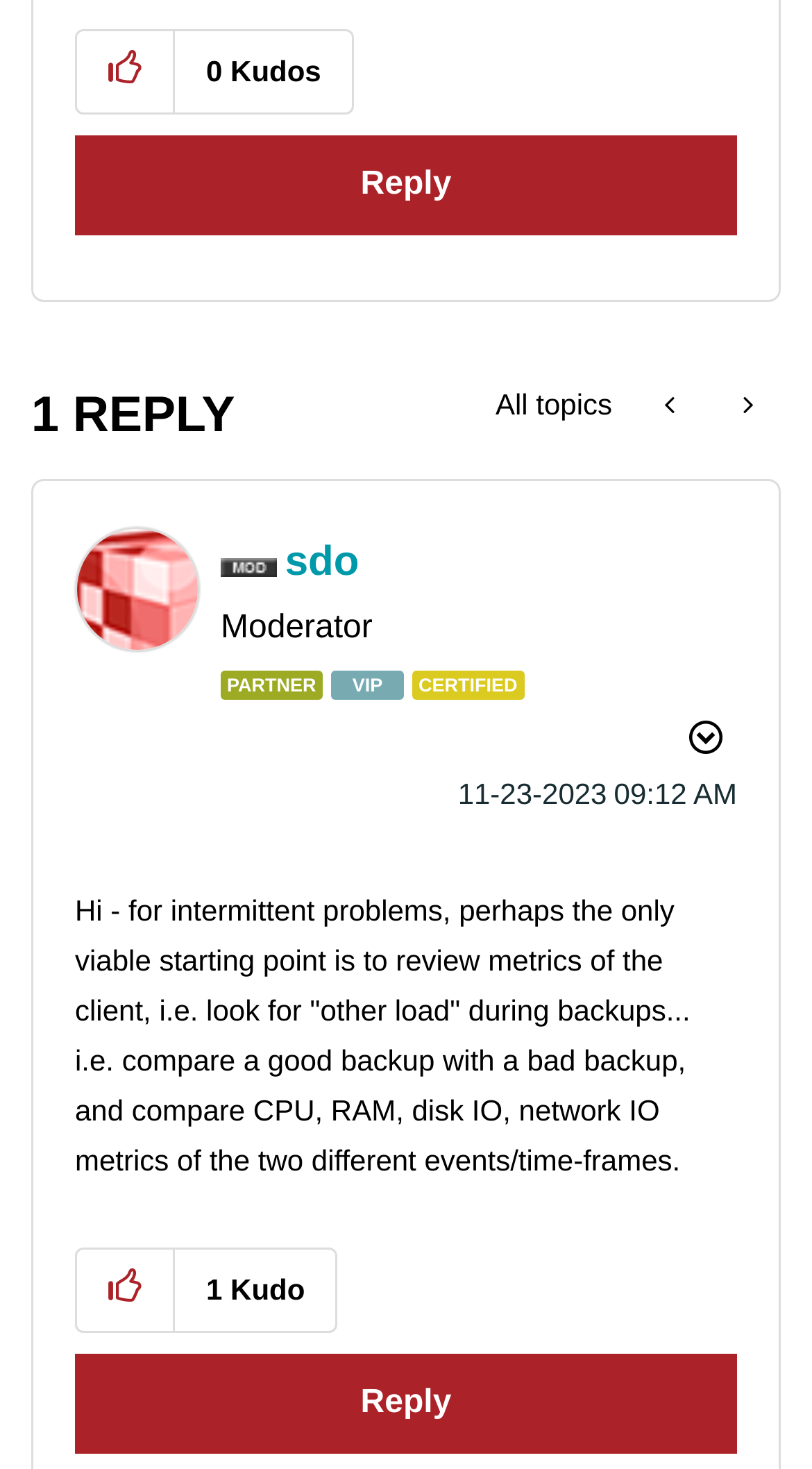How many replies are there to this post?
Provide a short answer using one word or a brief phrase based on the image.

1